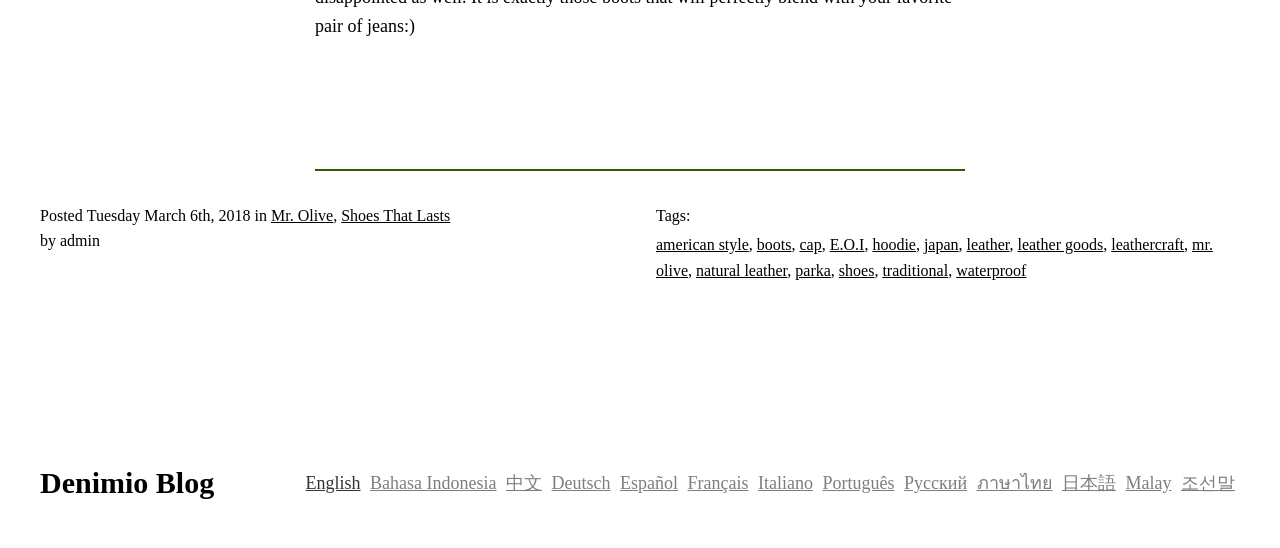Show the bounding box coordinates for the HTML element as described: "European Sites dating online".

None